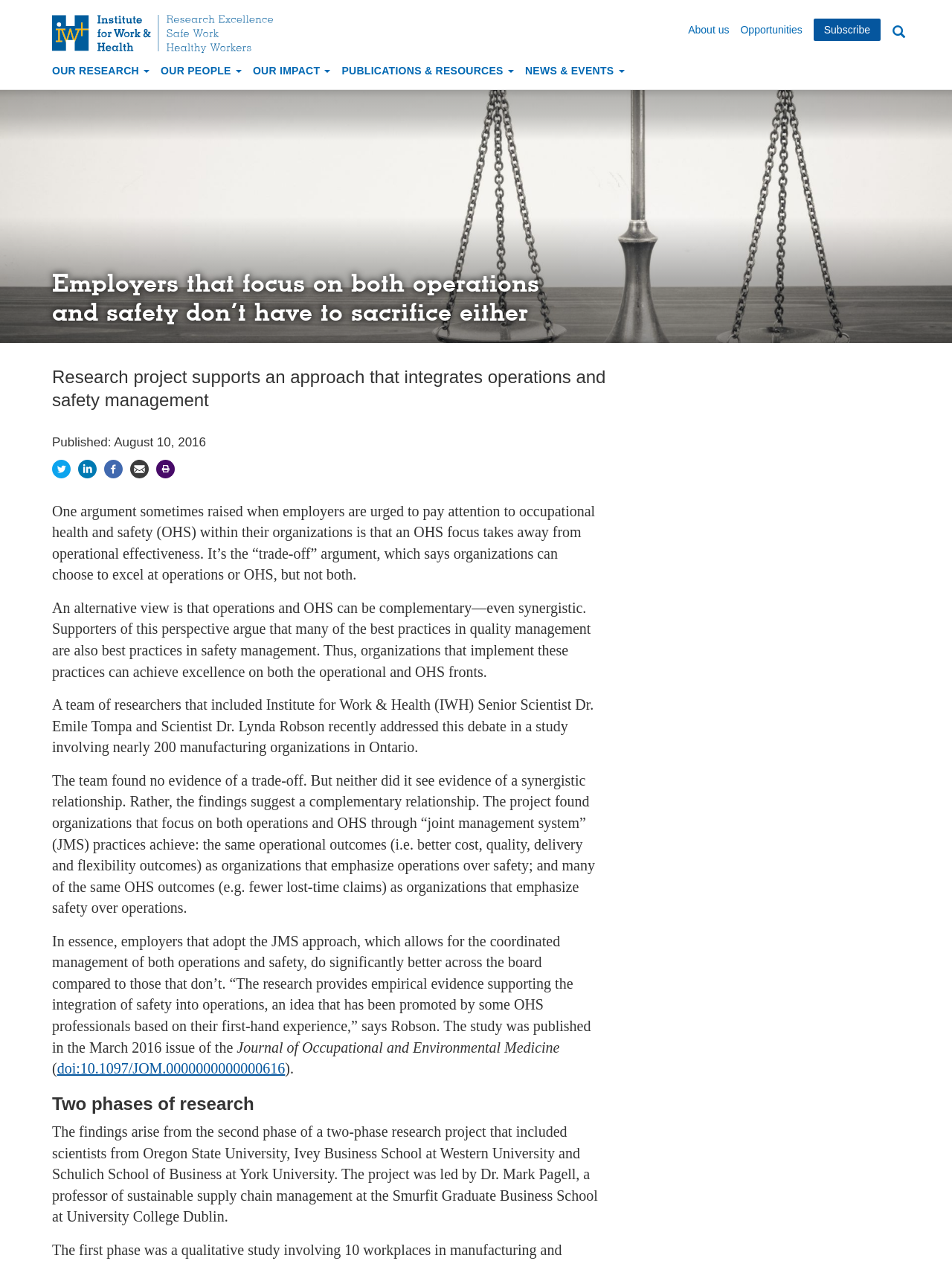What is the main topic of this webpage?
Based on the image, please offer an in-depth response to the question.

Based on the webpage content, I can see that the main topic is about a research project that integrates operations and safety management. The webpage provides details about the project, its findings, and its implications.